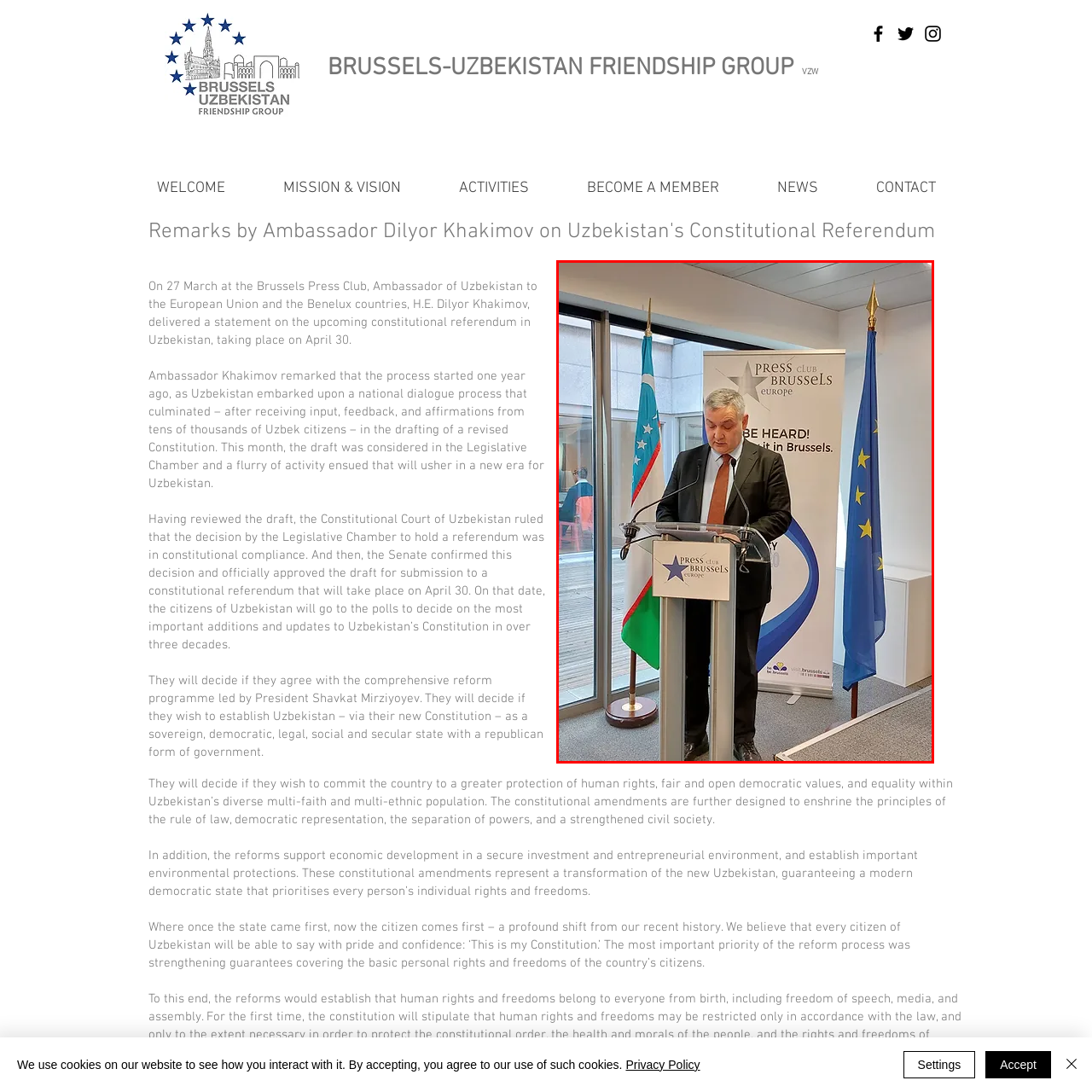What flags are displayed in the background?
Look at the image within the red bounding box and respond with a single word or phrase.

Uzbekistan and European Union